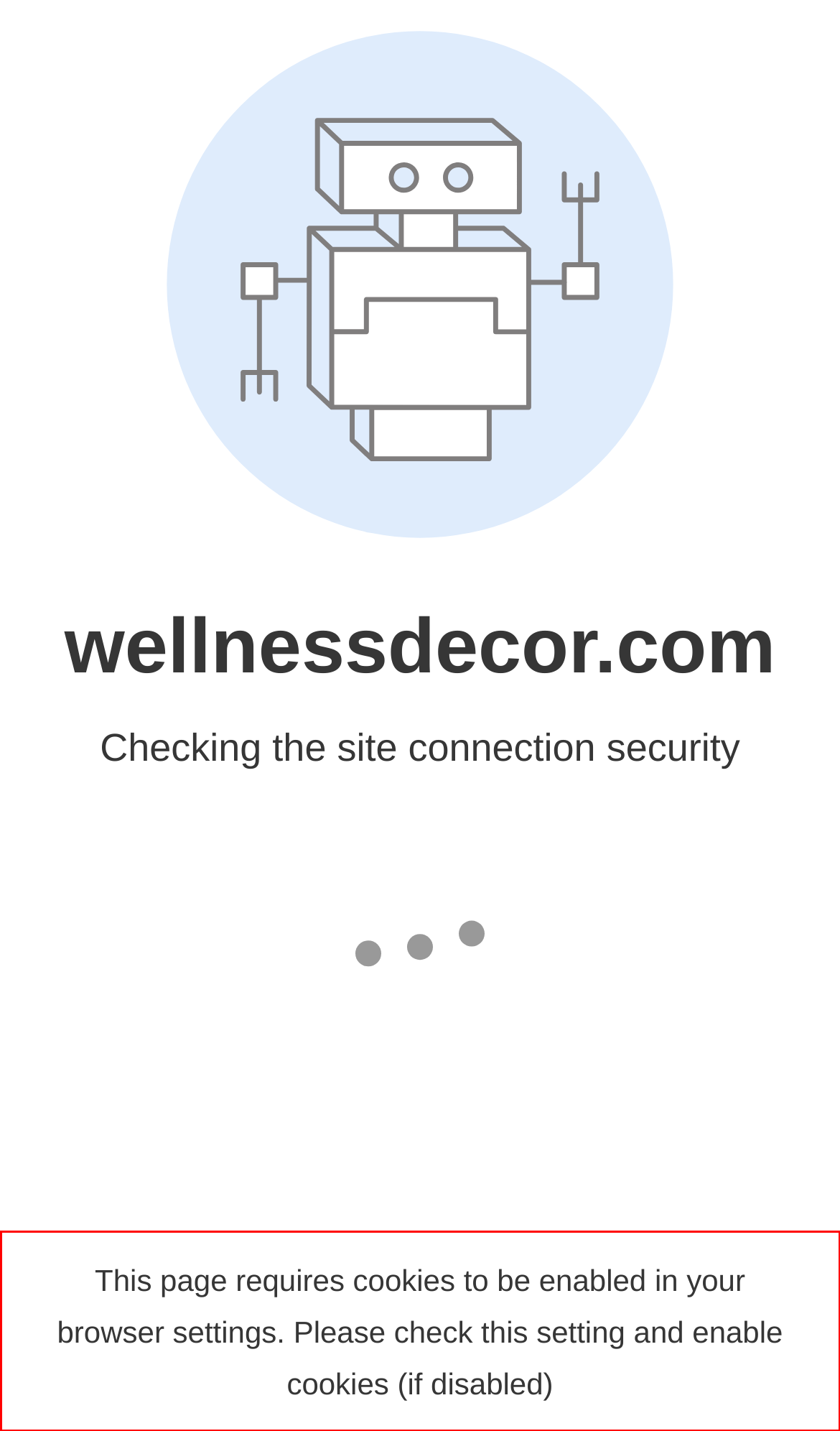You are presented with a webpage screenshot featuring a red bounding box. Perform OCR on the text inside the red bounding box and extract the content.

This page requires cookies to be enabled in your browser settings. Please check this setting and enable cookies (if disabled)